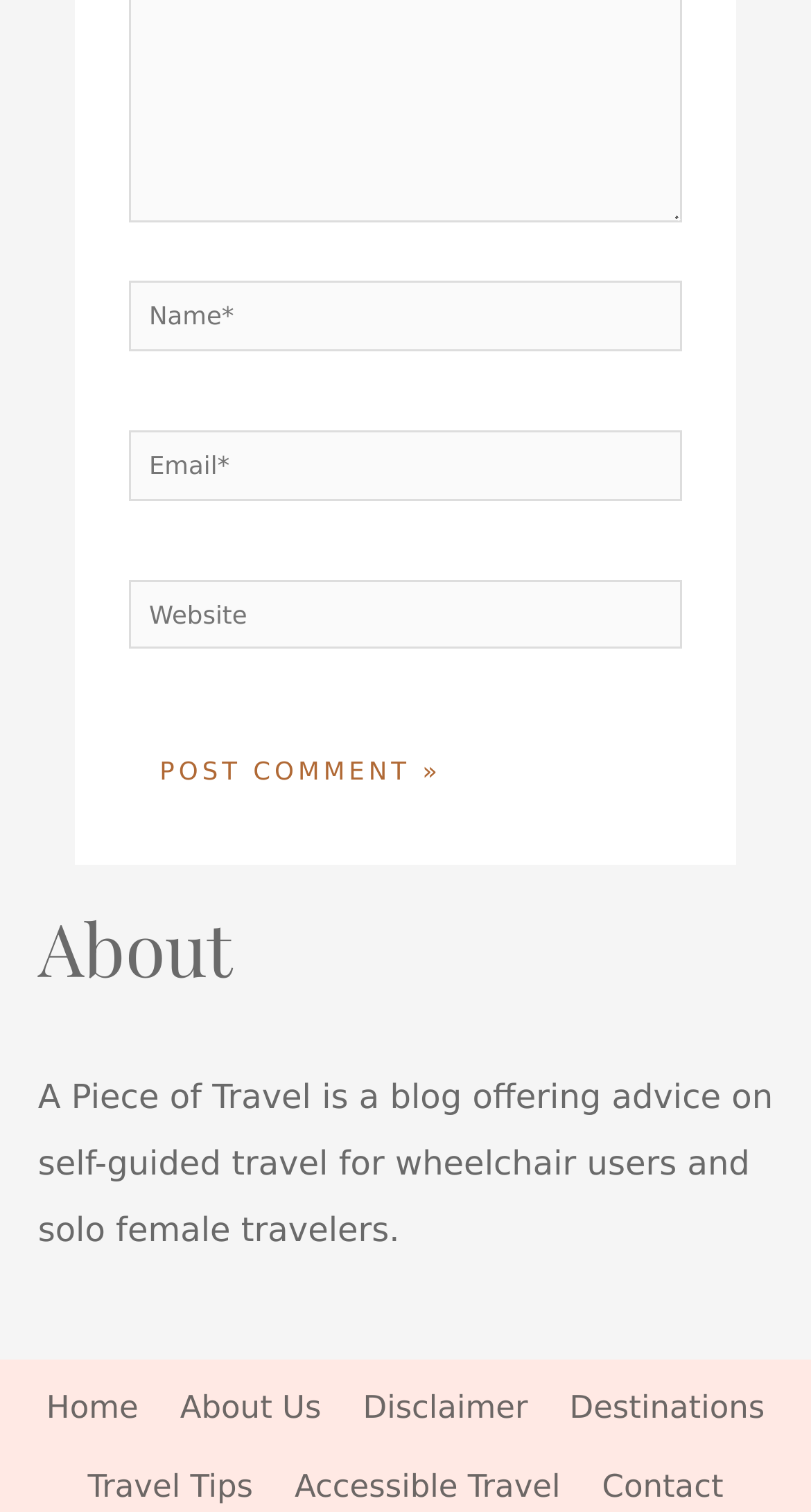Pinpoint the bounding box coordinates of the clickable area needed to execute the instruction: "open menu". The coordinates should be specified as four float numbers between 0 and 1, i.e., [left, top, right, bottom].

None